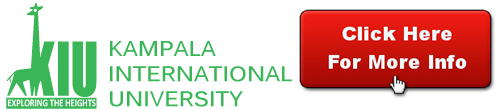What is the call-to-action text on the red button?
Examine the screenshot and reply with a single word or phrase.

Click Here For More Info